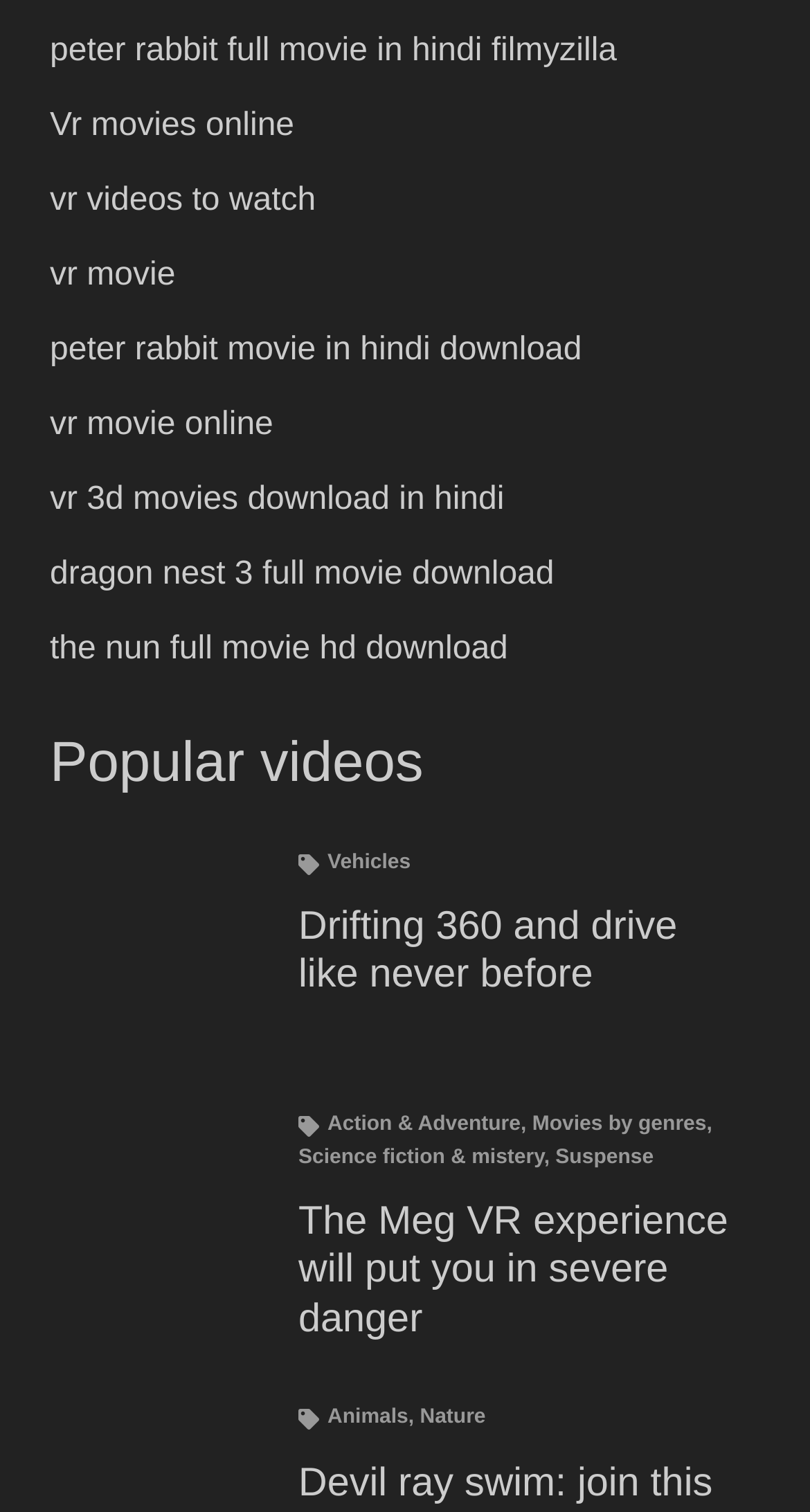Please determine the bounding box coordinates of the element's region to click in order to carry out the following instruction: "Click on Peter Rabbit full movie in Hindi". The coordinates should be four float numbers between 0 and 1, i.e., [left, top, right, bottom].

[0.062, 0.022, 0.762, 0.045]